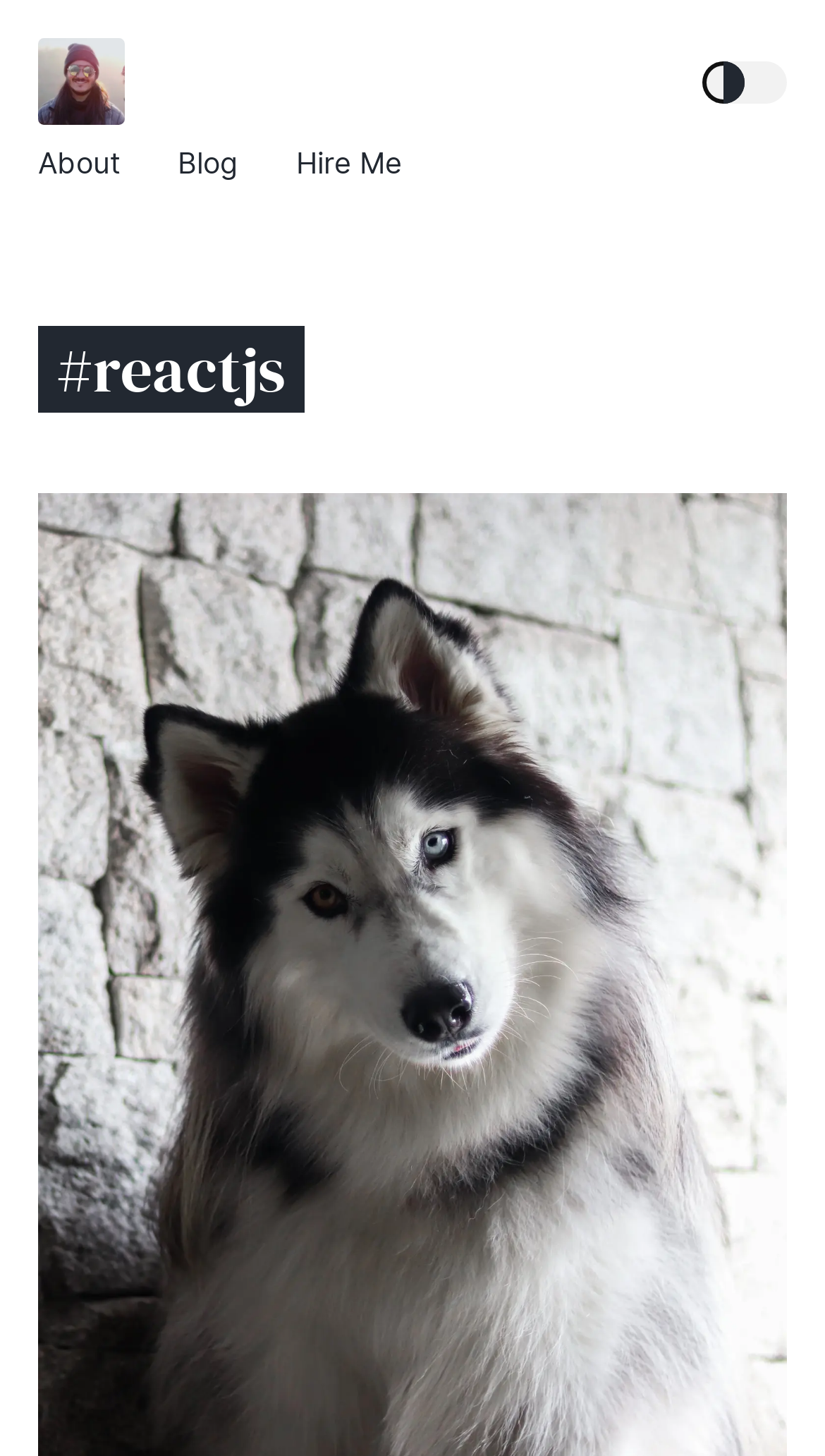Refer to the image and provide an in-depth answer to the question:
Is the webpage focused on a specific person?

The webpage is focused on a specific person, Prabin Poudel, who is a Rails & Web App Developer and Freelancer, as indicated by the root element's text.